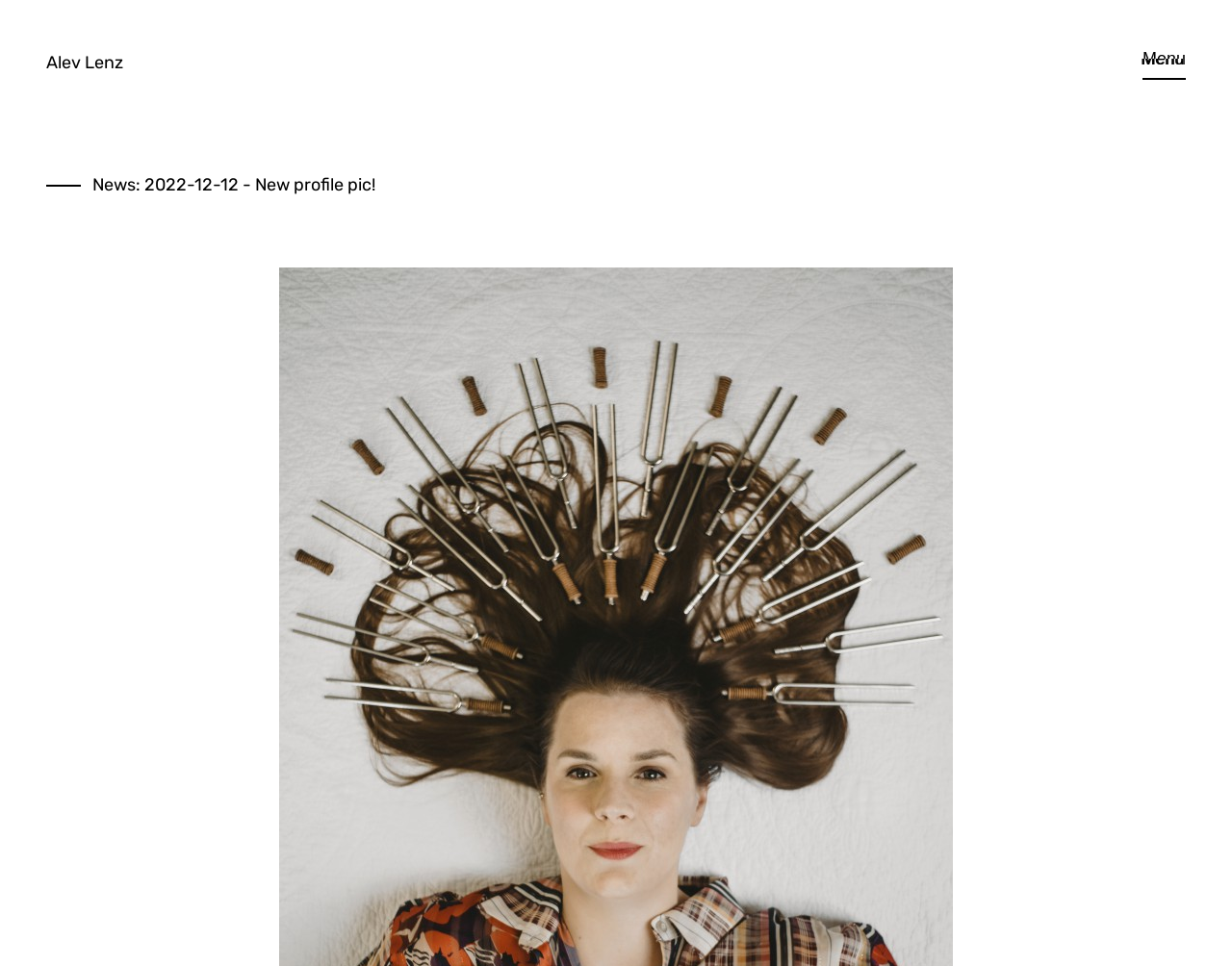Determine the main text heading of the webpage and provide its content.

News: 2022-12-12 - New profile pic!